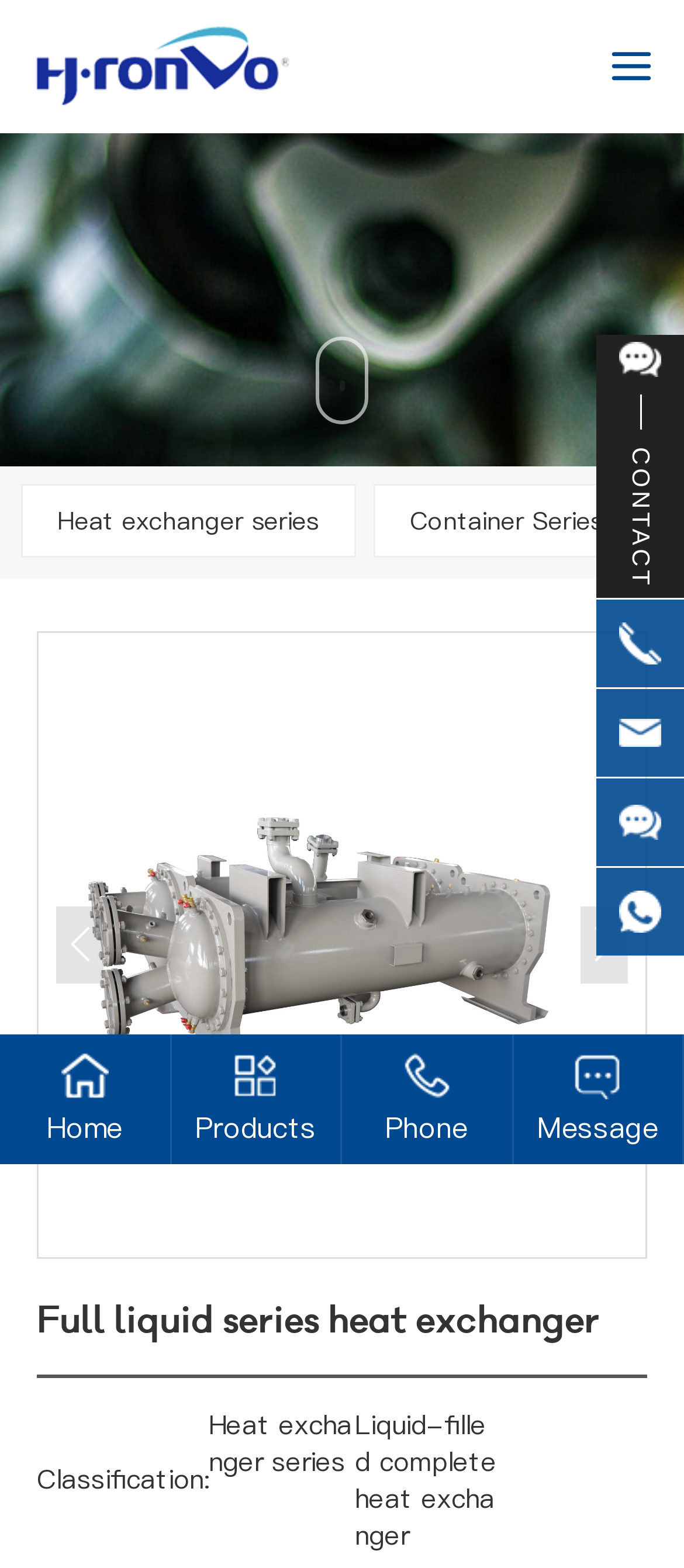Respond with a single word or phrase to the following question:
What is the purpose of the buttons?

To navigate slides